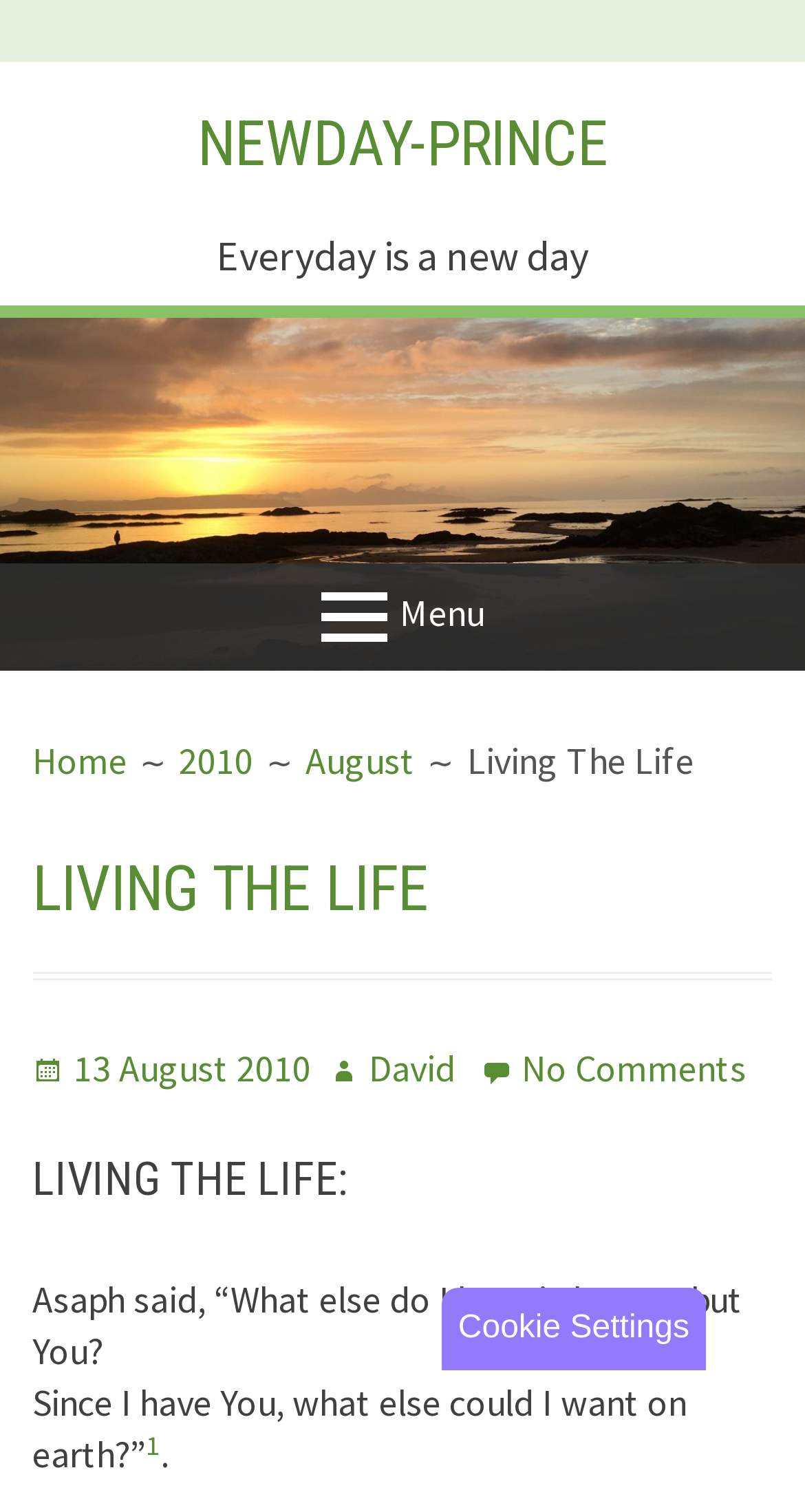Identify and extract the main heading from the webpage.

LIVING THE LIFE